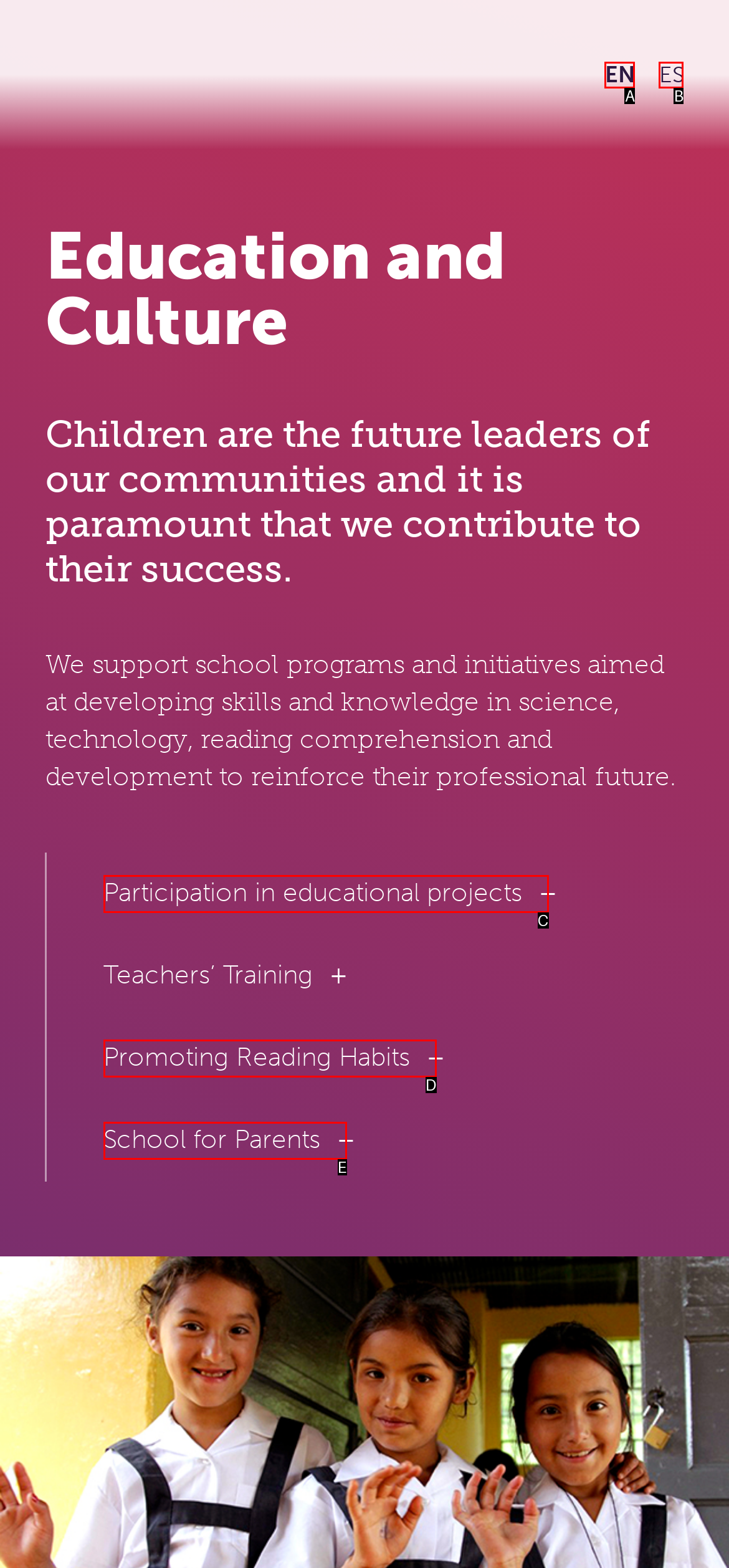Select the letter from the given choices that aligns best with the description: es. Reply with the specific letter only.

B